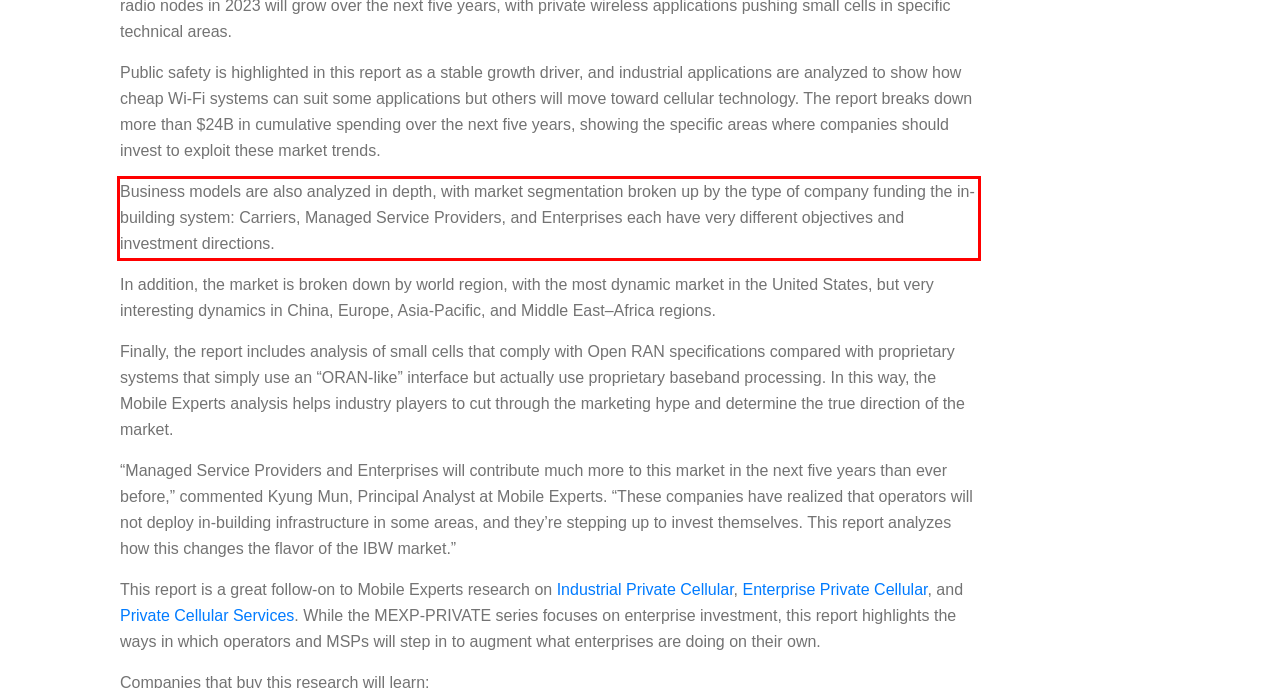Using the provided webpage screenshot, recognize the text content in the area marked by the red bounding box.

Business models are also analyzed in depth, with market segmentation broken up by the type of company funding the in-building system: Carriers, Managed Service Providers, and Enterprises each have very different objectives and investment directions.